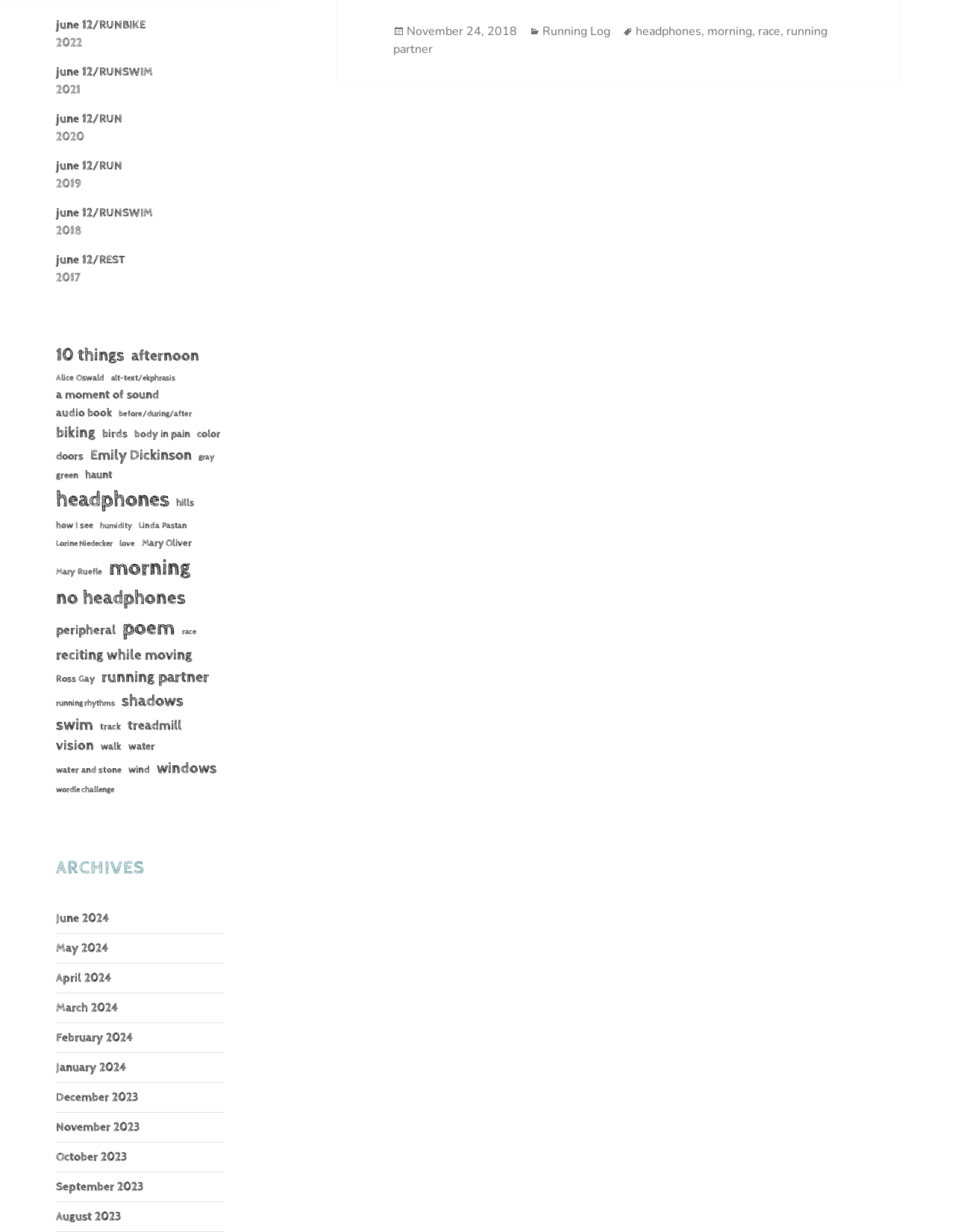How many items are in the 'headphones' category?
Answer the question with as much detail as possible.

I searched for the link 'headphones' and found that it has 1,257 items. This is indicated by the text '(1,257 items)' next to the link with bounding box coordinates [0.059, 0.393, 0.178, 0.419].